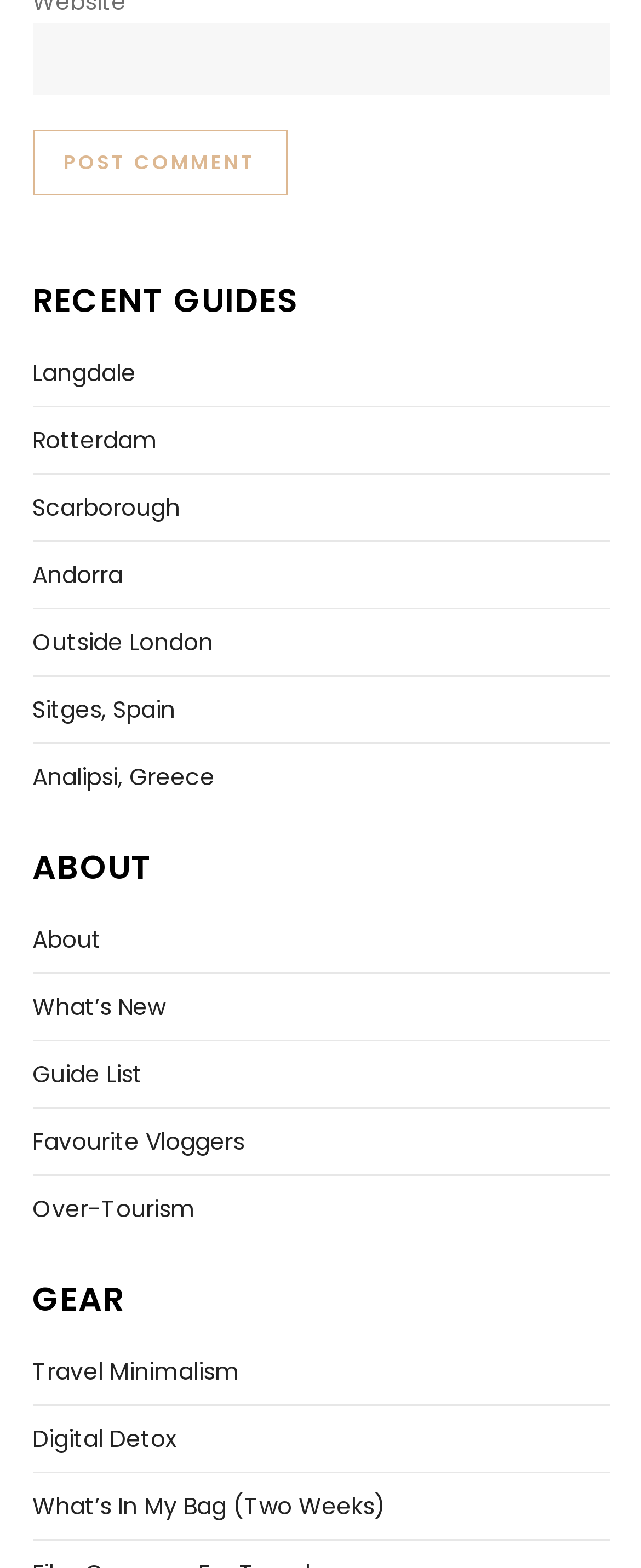What is the topic of the last link under the 'GEAR' heading?
Based on the visual content, answer with a single word or a brief phrase.

What’s In My Bag (Two Weeks)